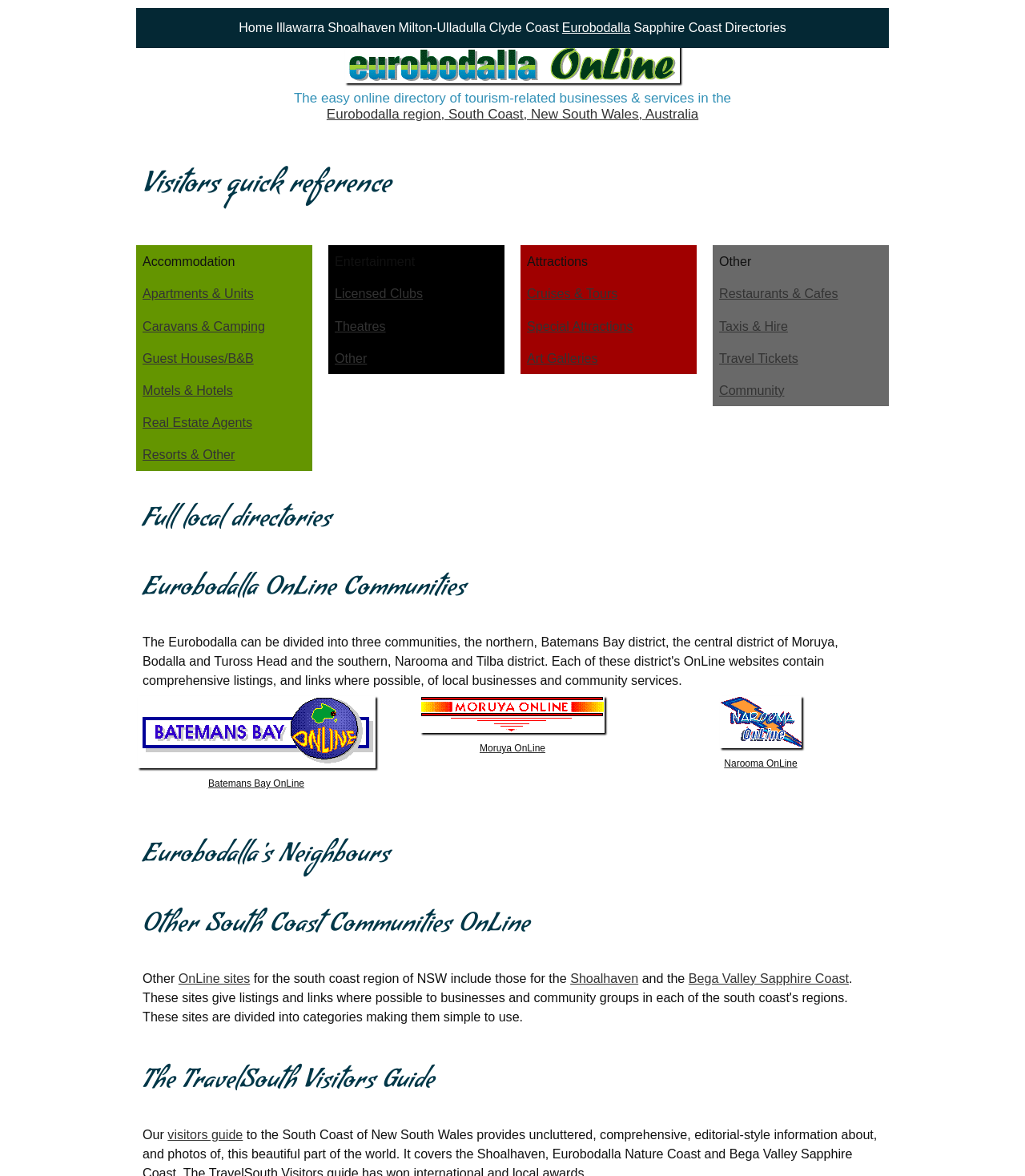What is the name of the online community for Batemans Bay?
Ensure your answer is thorough and detailed.

The webpage mentions Batemans Bay Online as one of the online communities for the Eurobodalla region. This is listed under the 'Eurobodalla OnLine Communities' heading.